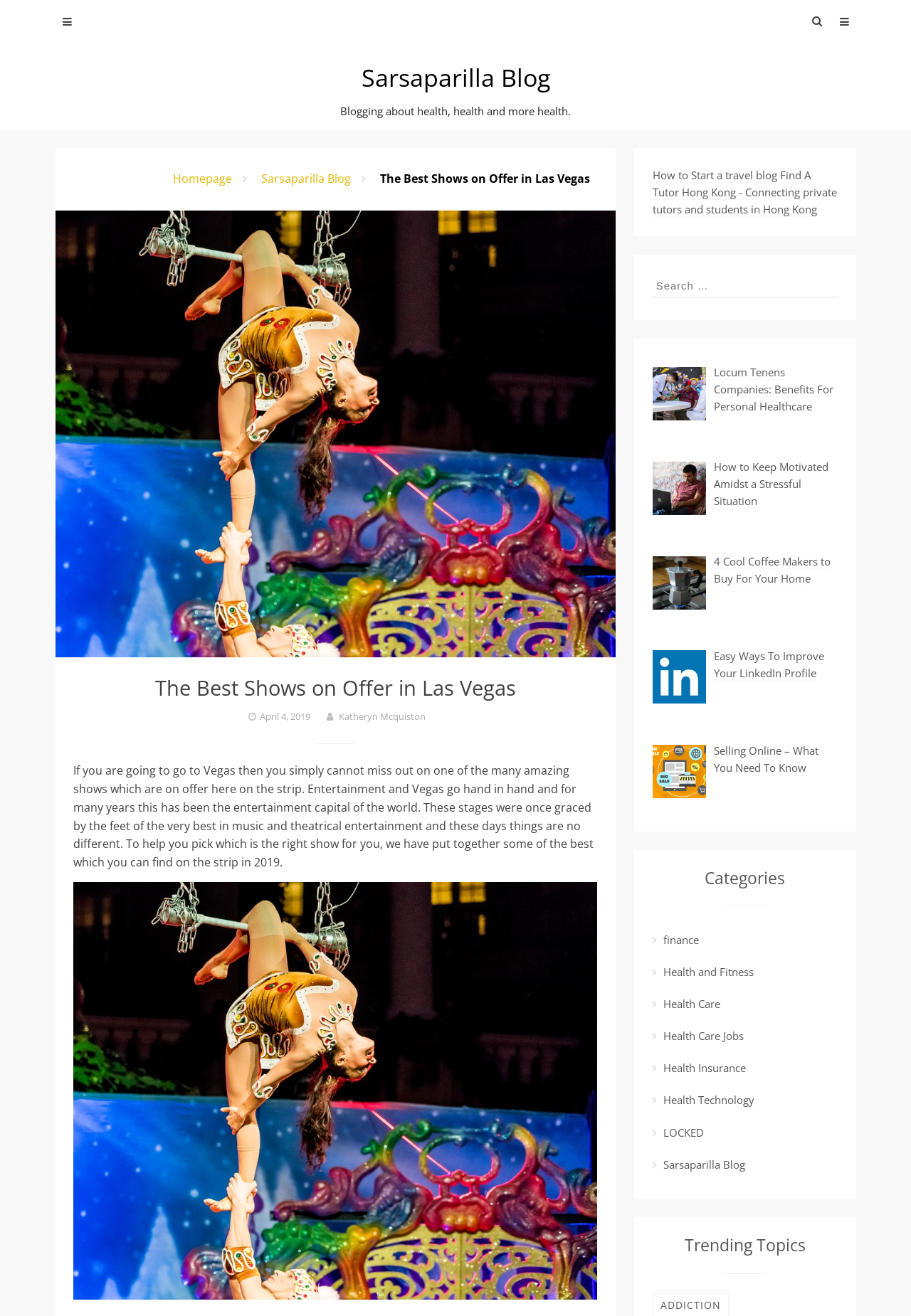Locate the bounding box coordinates of the clickable part needed for the task: "Read the blog post about the best shows in Las Vegas".

[0.061, 0.16, 0.676, 0.499]